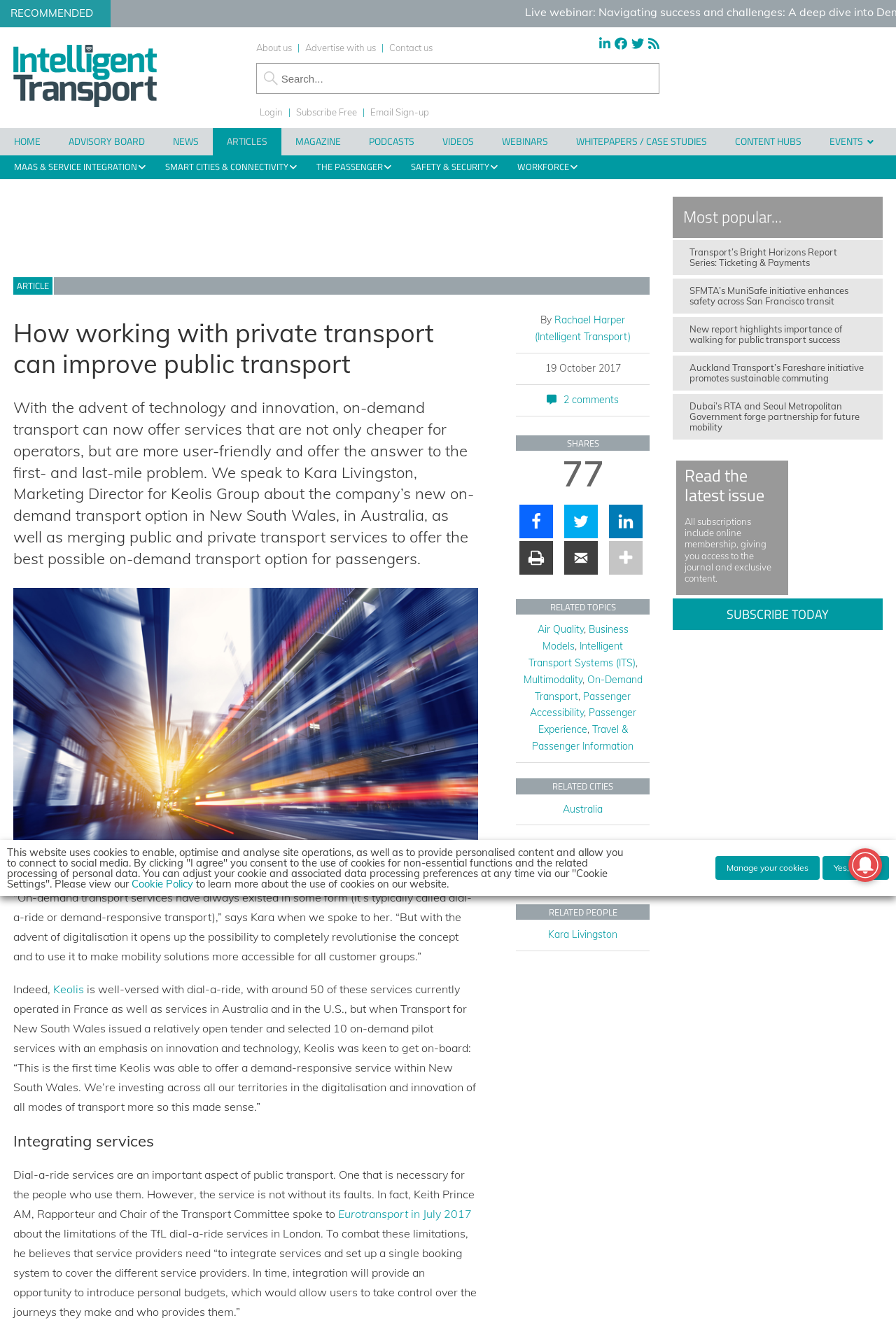What is the main topic of the article?
Please provide a single word or phrase answer based on the image.

On-demand transport